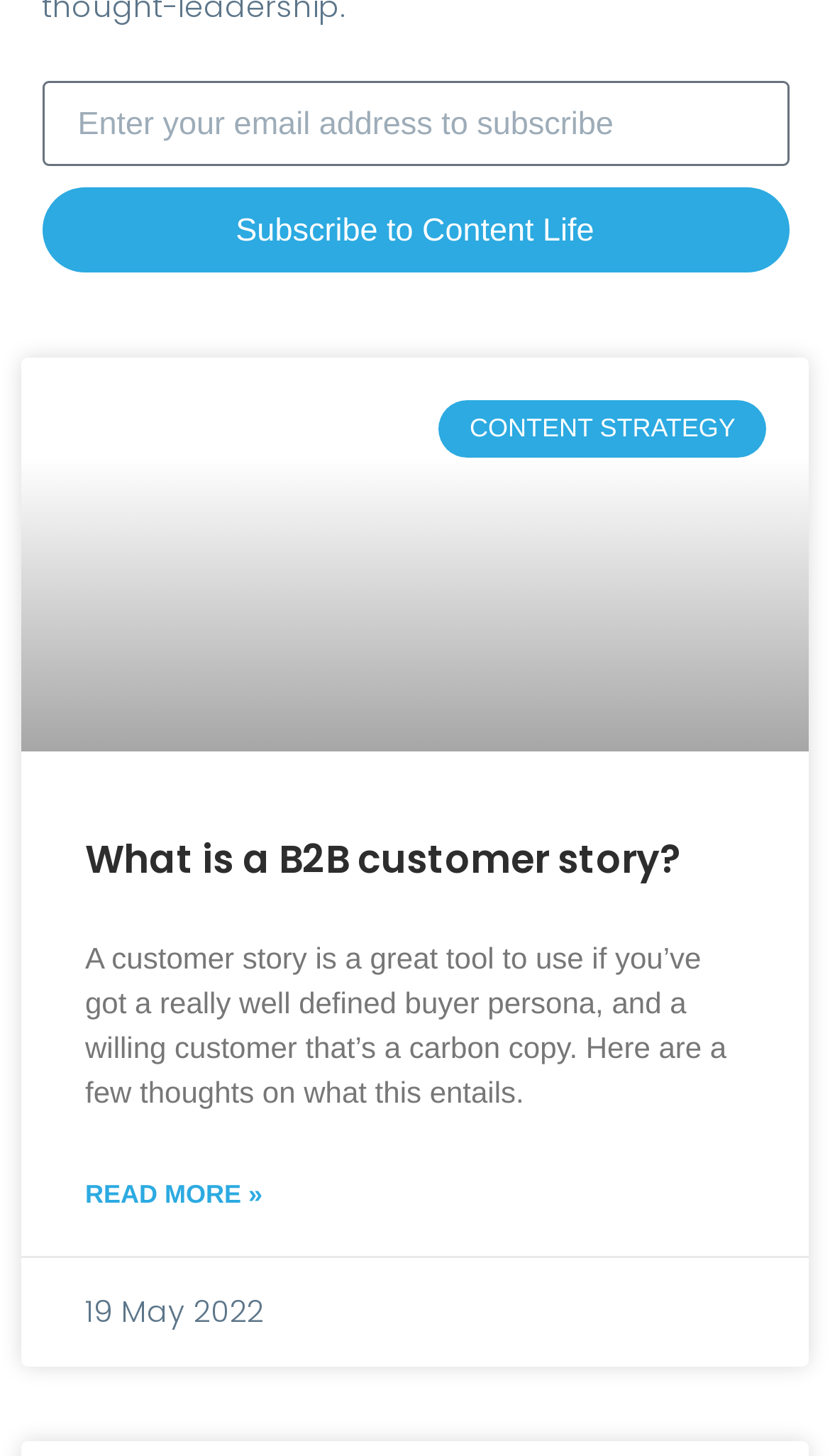When was the article published?
Could you answer the question with a detailed and thorough explanation?

The publication date of the article can be determined by looking at the StaticText element '19 May 2022' which is a sub-element of the article element.